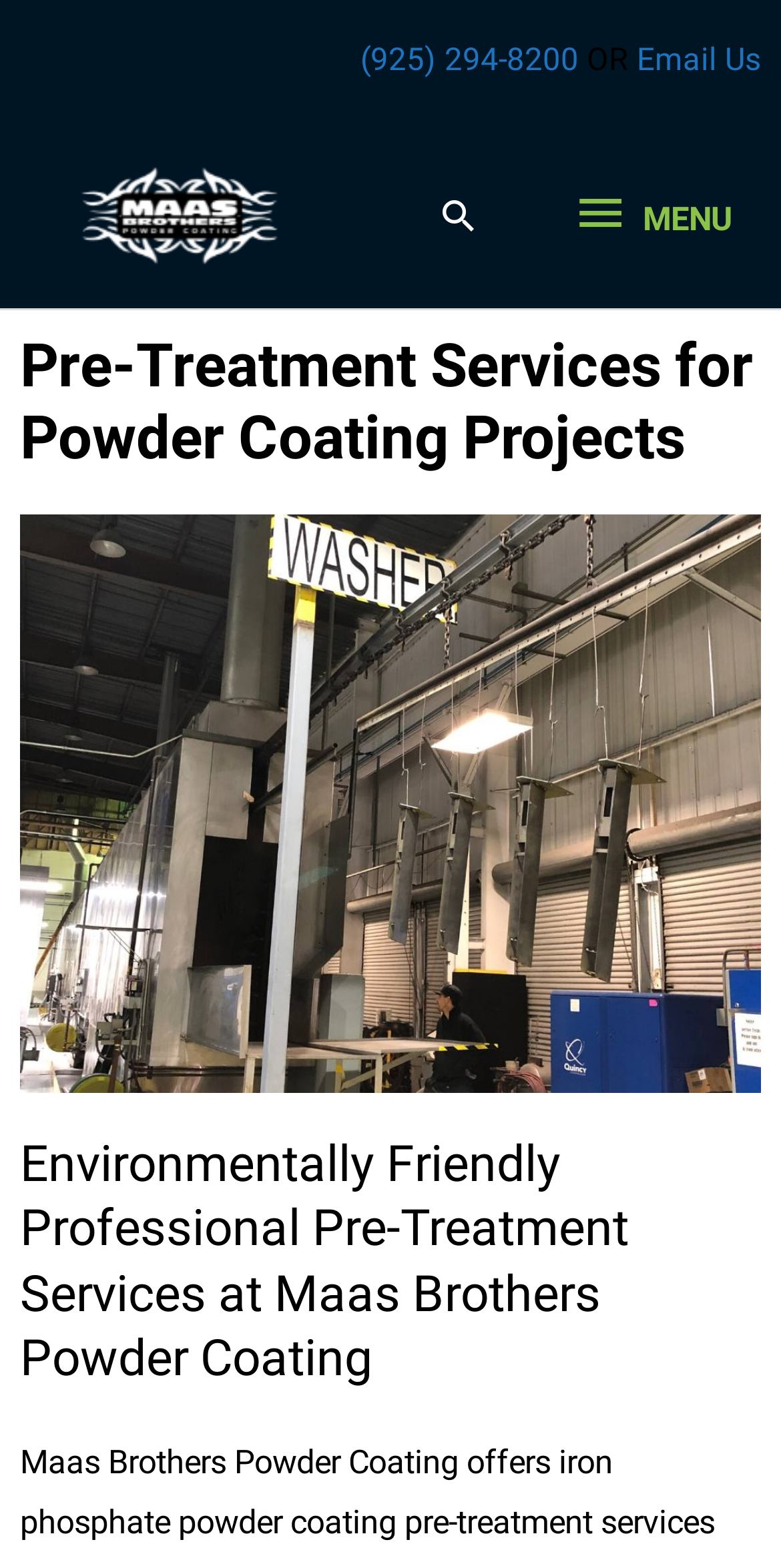What is the environment-friendly aspect of Maas Brothers' services?
Provide a short answer using one word or a brief phrase based on the image.

Zero discharge